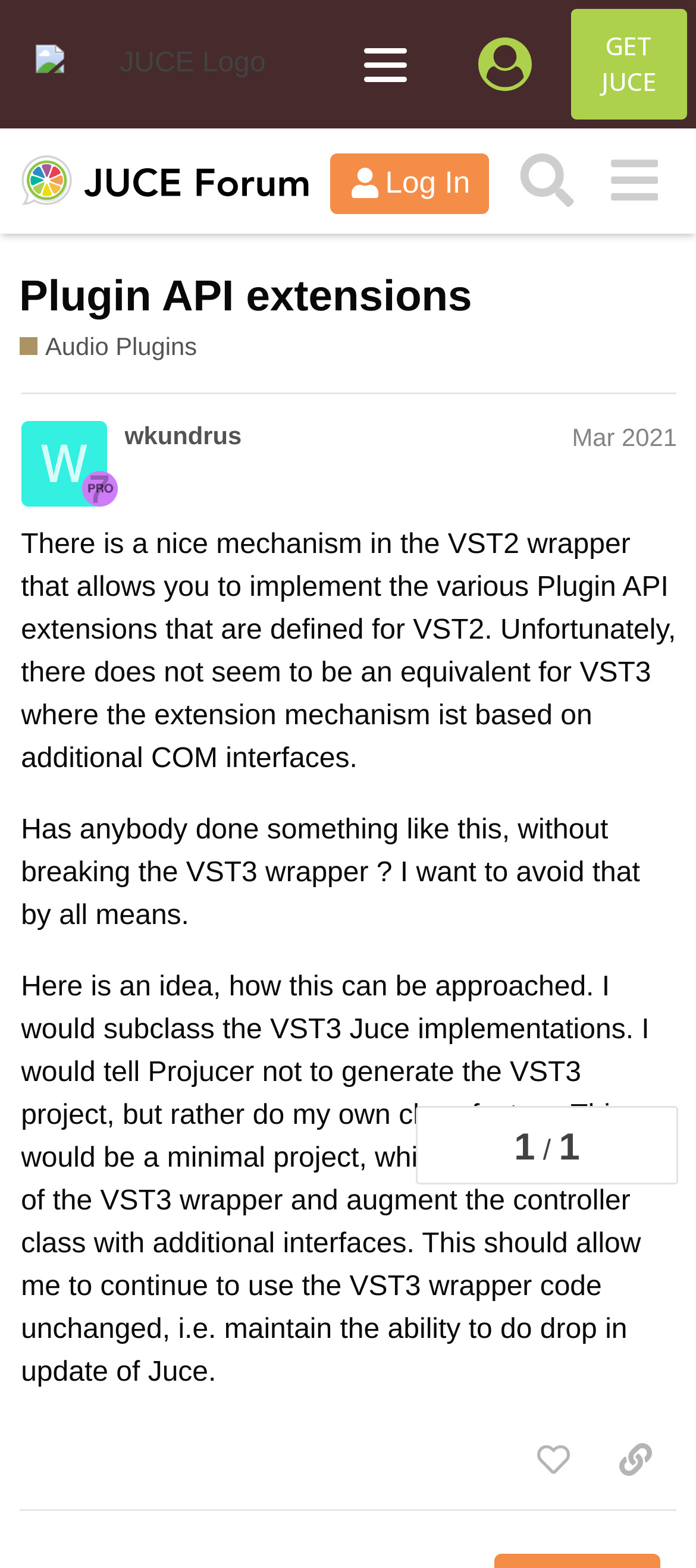What is the author's idea to approach the VST3 issue?
Provide a one-word or short-phrase answer based on the image.

Subclass VST3 Juce implementations